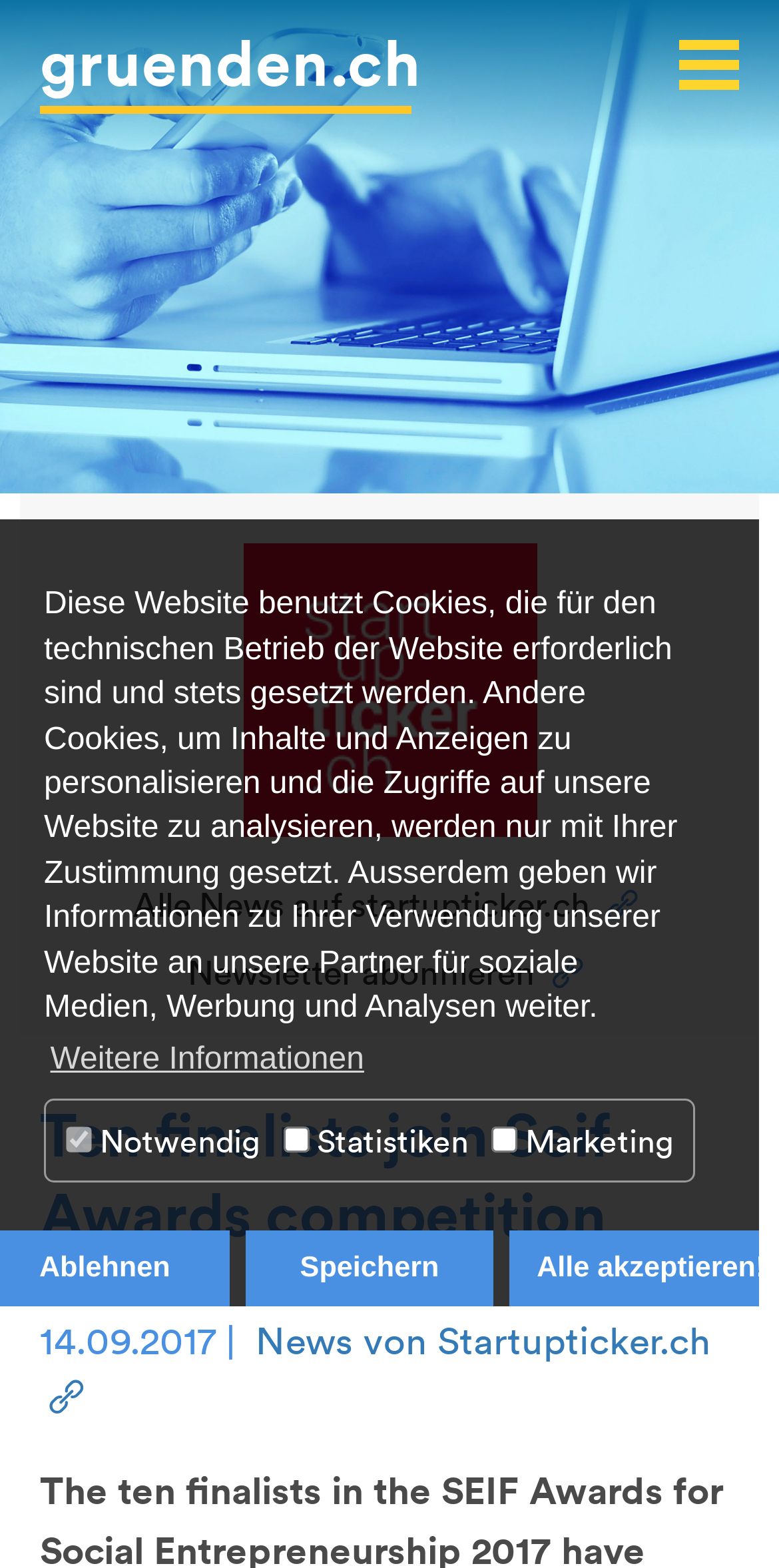Answer this question using a single word or a brief phrase:
What is the name of the website that provides news?

startupticker.ch